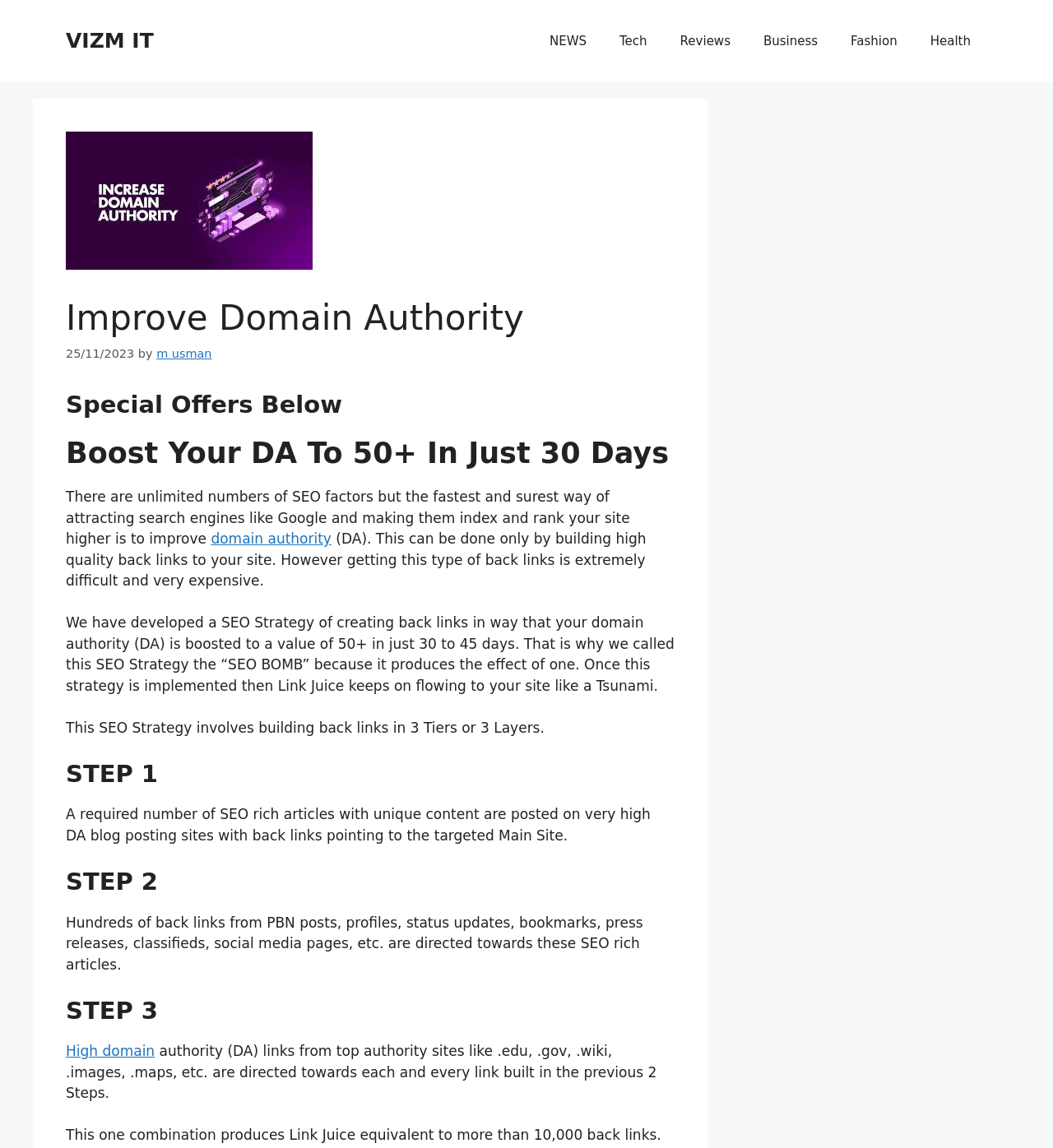Please locate the bounding box coordinates of the element that should be clicked to complete the given instruction: "Click on domain authority".

[0.2, 0.462, 0.315, 0.476]